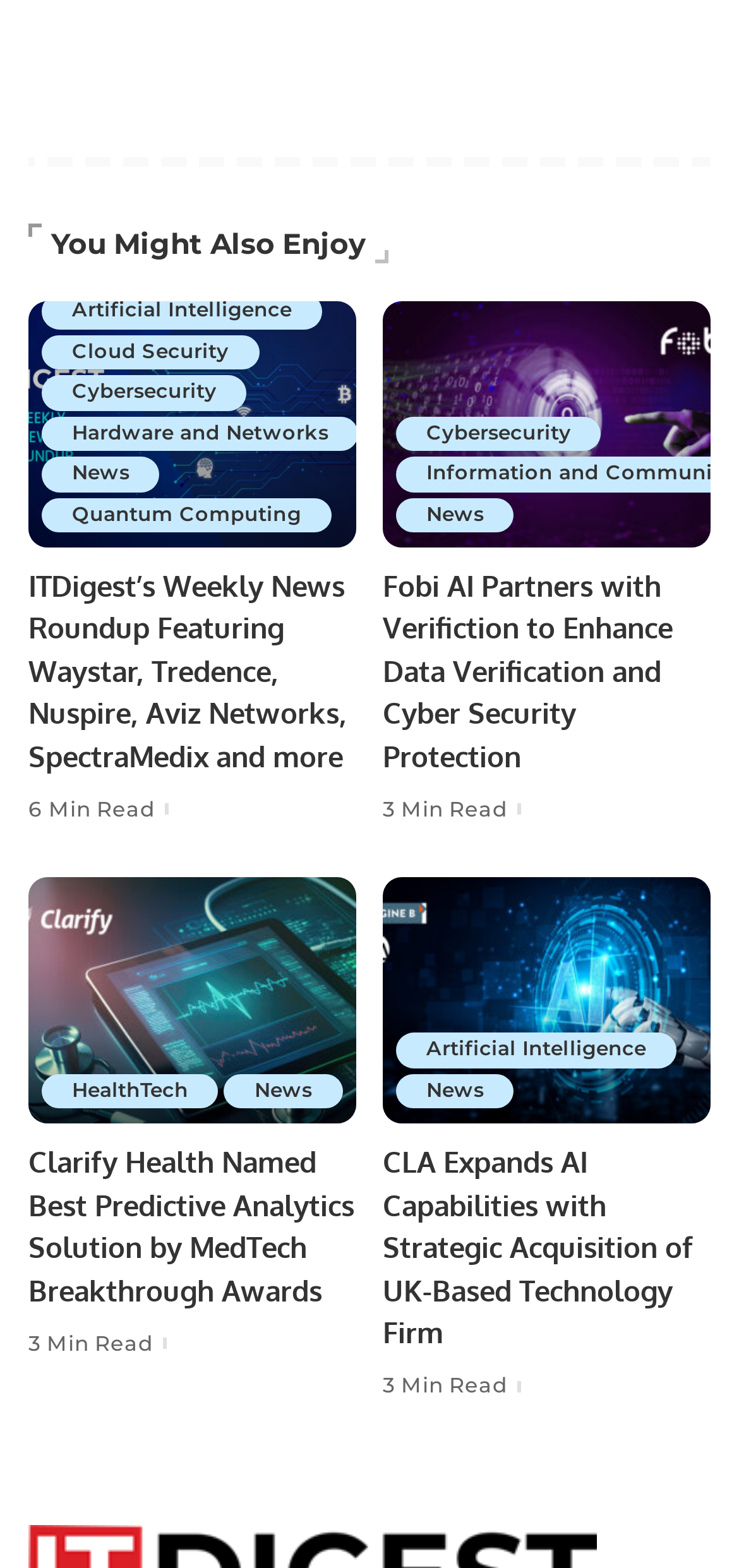Please determine the bounding box coordinates for the UI element described here. Use the format (top-left x, top-left y, bottom-right x, bottom-right y) with values bounded between 0 and 1: Hardware and Networks

[0.056, 0.265, 0.485, 0.288]